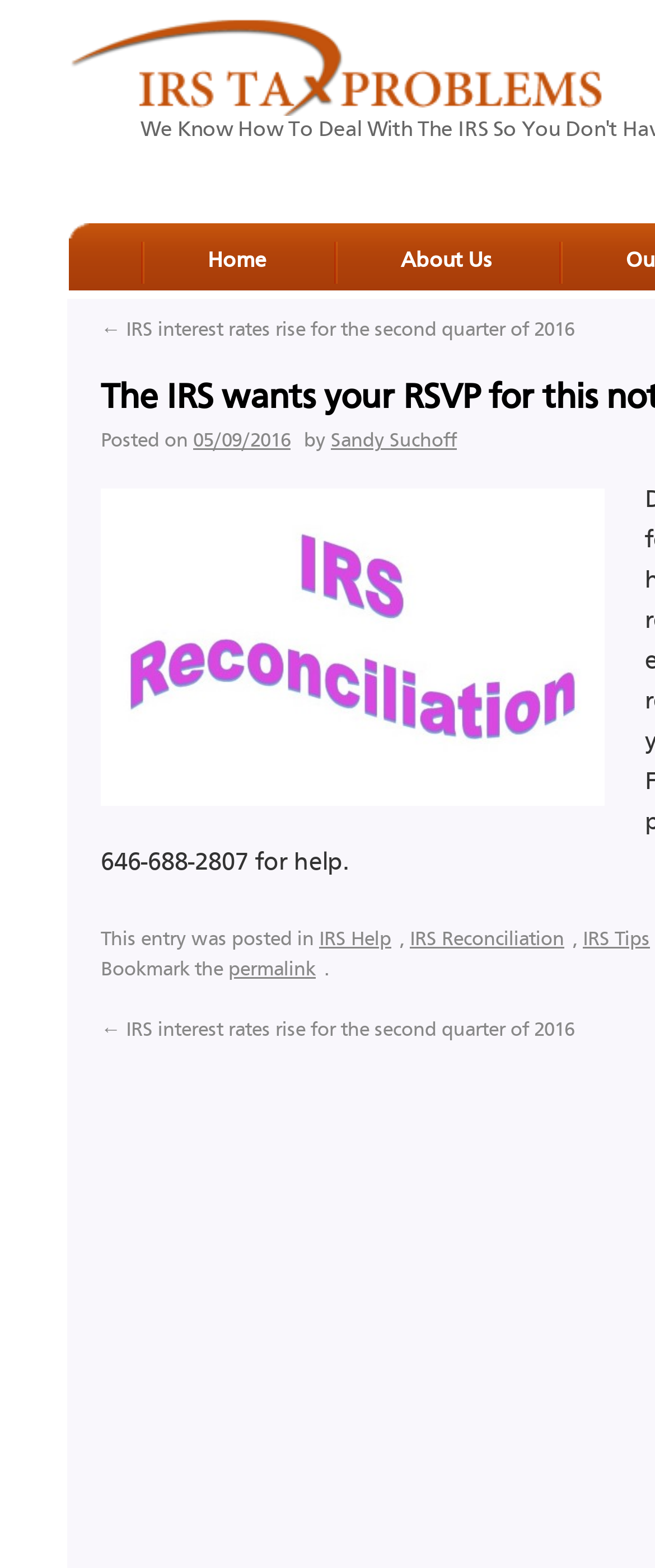Can you provide the bounding box coordinates for the element that should be clicked to implement the instruction: "Go to Home"?

[0.214, 0.132, 0.509, 0.186]